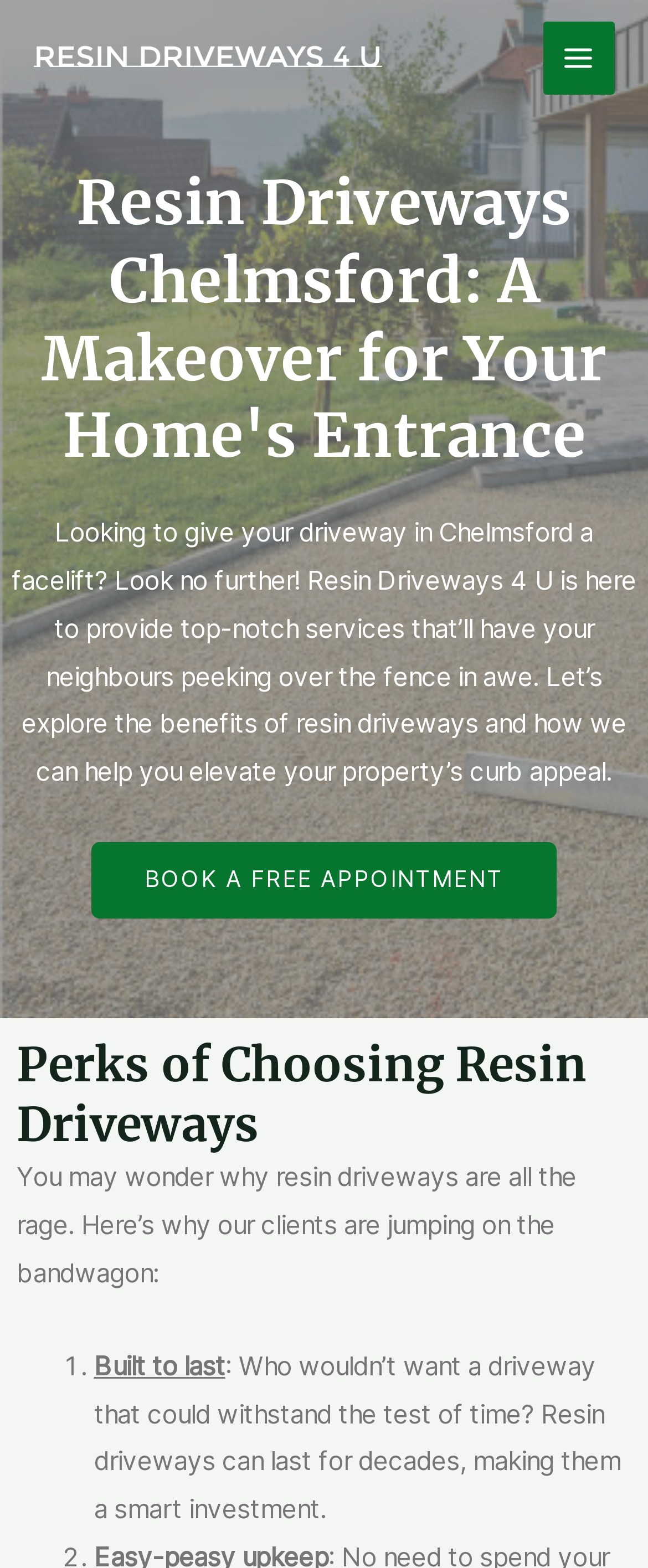What can be done to elevate a property's curb appeal?
Please provide a comprehensive answer based on the visual information in the image.

The webpage mentions that resin driveways can help elevate a property's curb appeal, as stated in the StaticText element, 'Let’s explore the benefits of resin driveways and how we can help you elevate your property’s curb appeal'.